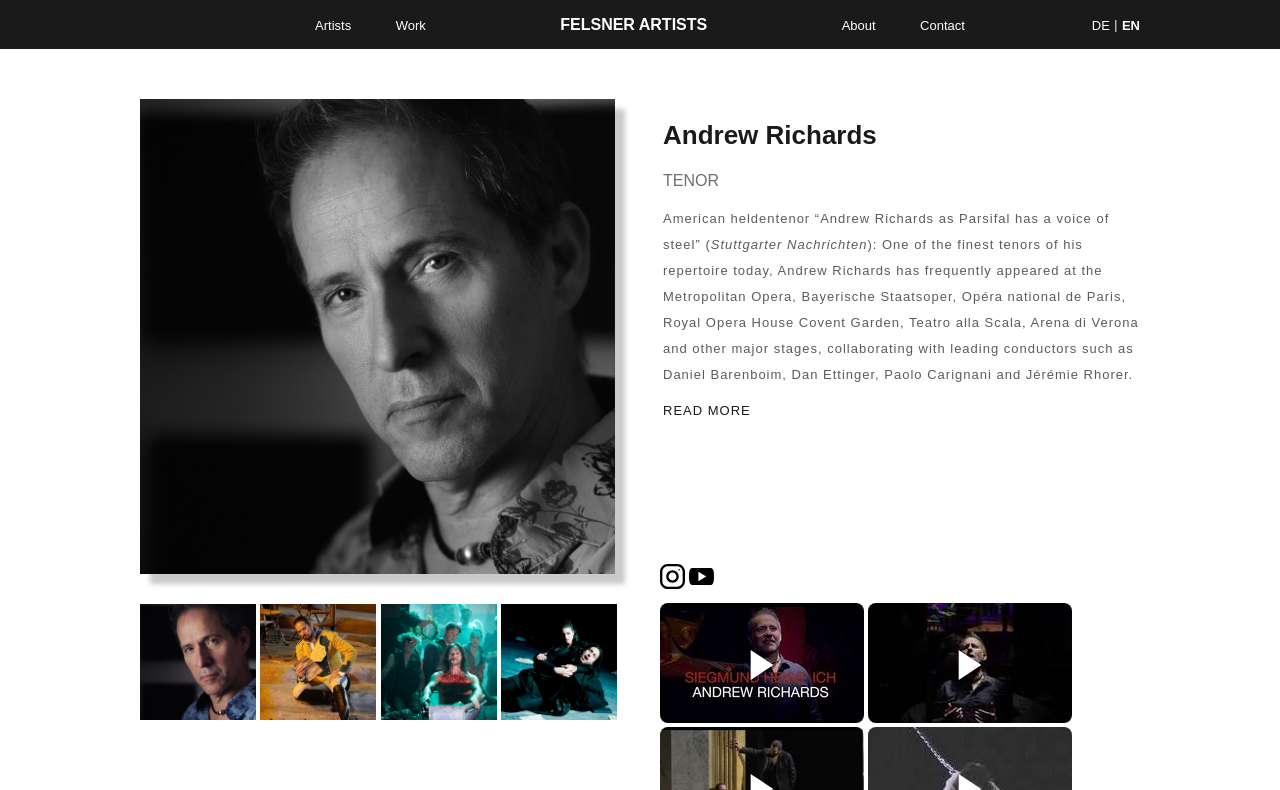What can be done by clicking 'READ MORE'?
Based on the screenshot, give a detailed explanation to answer the question.

The 'READ MORE' link is likely to lead to a more detailed biography or information about Andrew Richards, as it is placed below a brief introduction to his career and accomplishments.